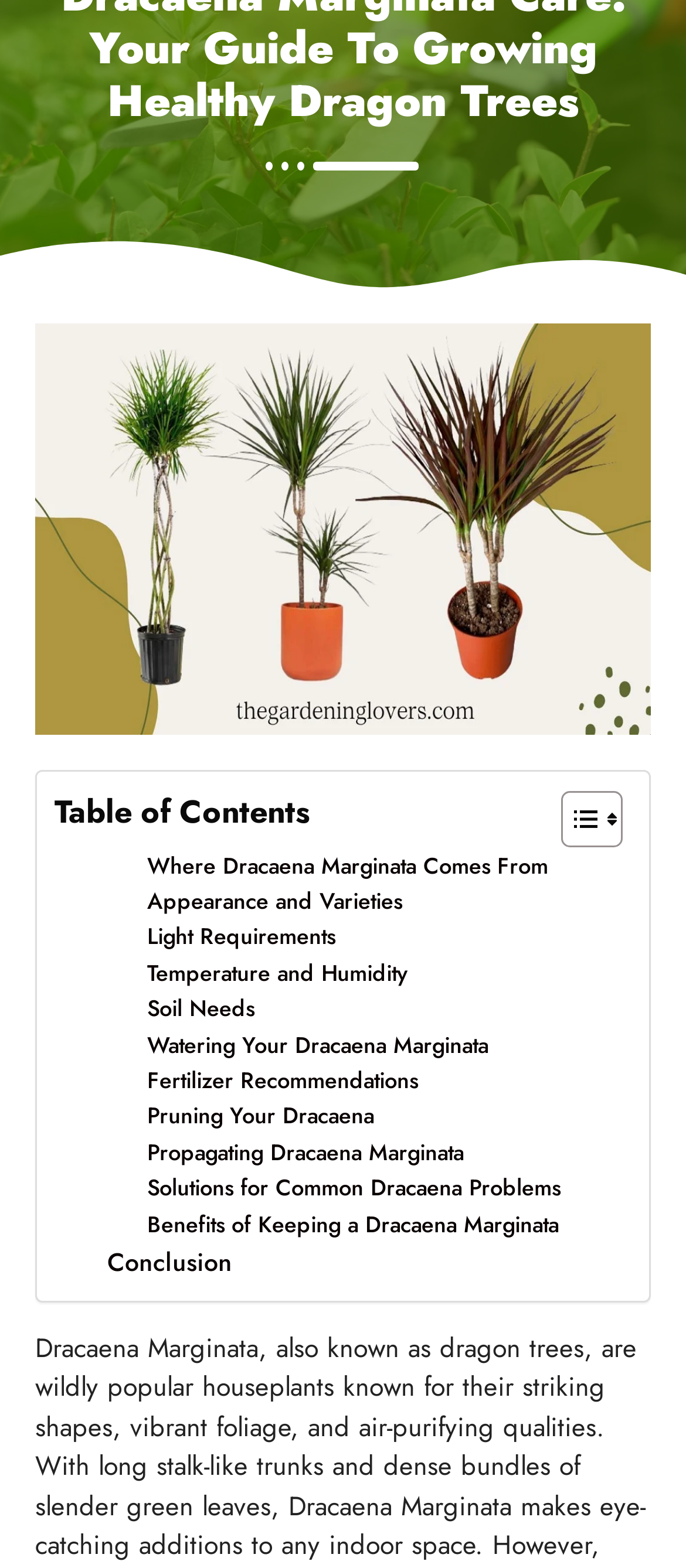Using the format (top-left x, top-left y, bottom-right x, bottom-right y), and given the element description, identify the bounding box coordinates within the screenshot: Temperature and Humidity

[0.137, 0.61, 0.594, 0.633]